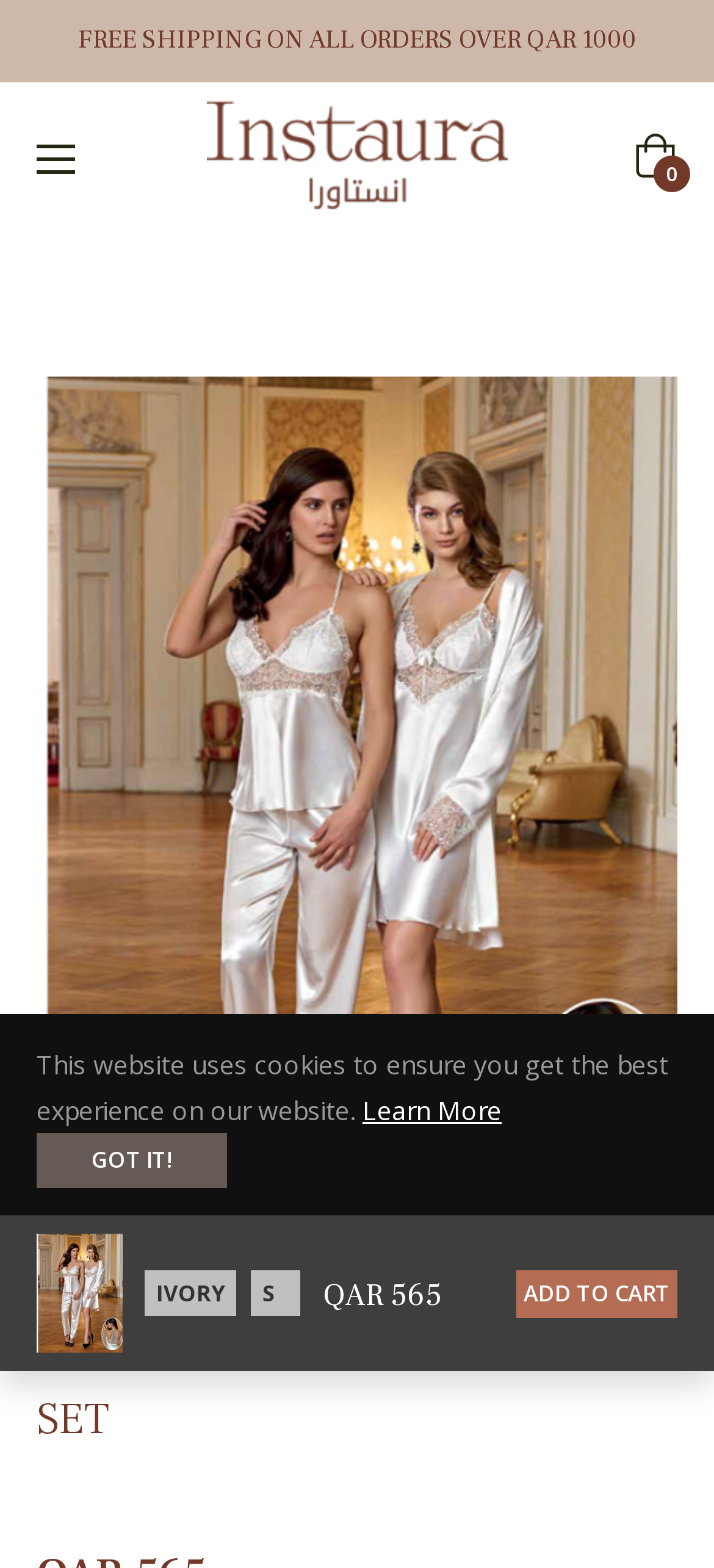Explain the features and main sections of the webpage comprehensively.

This webpage is an e-commerce product page for a satin set of four pieces, including a short nightdress, robe, and pajama set, decorated with lace under the bust and at the back, made in Turkey. 

At the top of the page, there is a notification about free shipping on all orders over QAR 1000. Next to it, there is an expandable button and a link to the website's main page, "INSTAURA LINGERIE", accompanied by the website's logo. 

On the top right corner, there is a shopping cart icon with a count of 0 items. Below the shopping cart, there is a large figure that takes up most of the page, containing a link and an image of the product, "TRN6497 FOUR PIECES SATIN SET". 

Below the figure, there is a heading with the same product name, followed by a smaller image, two comboboxes, and a price tag of QAR 565. There is an "ADD TO CART" button on the right side of the price tag. 

At the bottom of the page, there is a notification about the website using cookies, with a link to "Learn More" and a "GOT IT!" button to dismiss the notification.